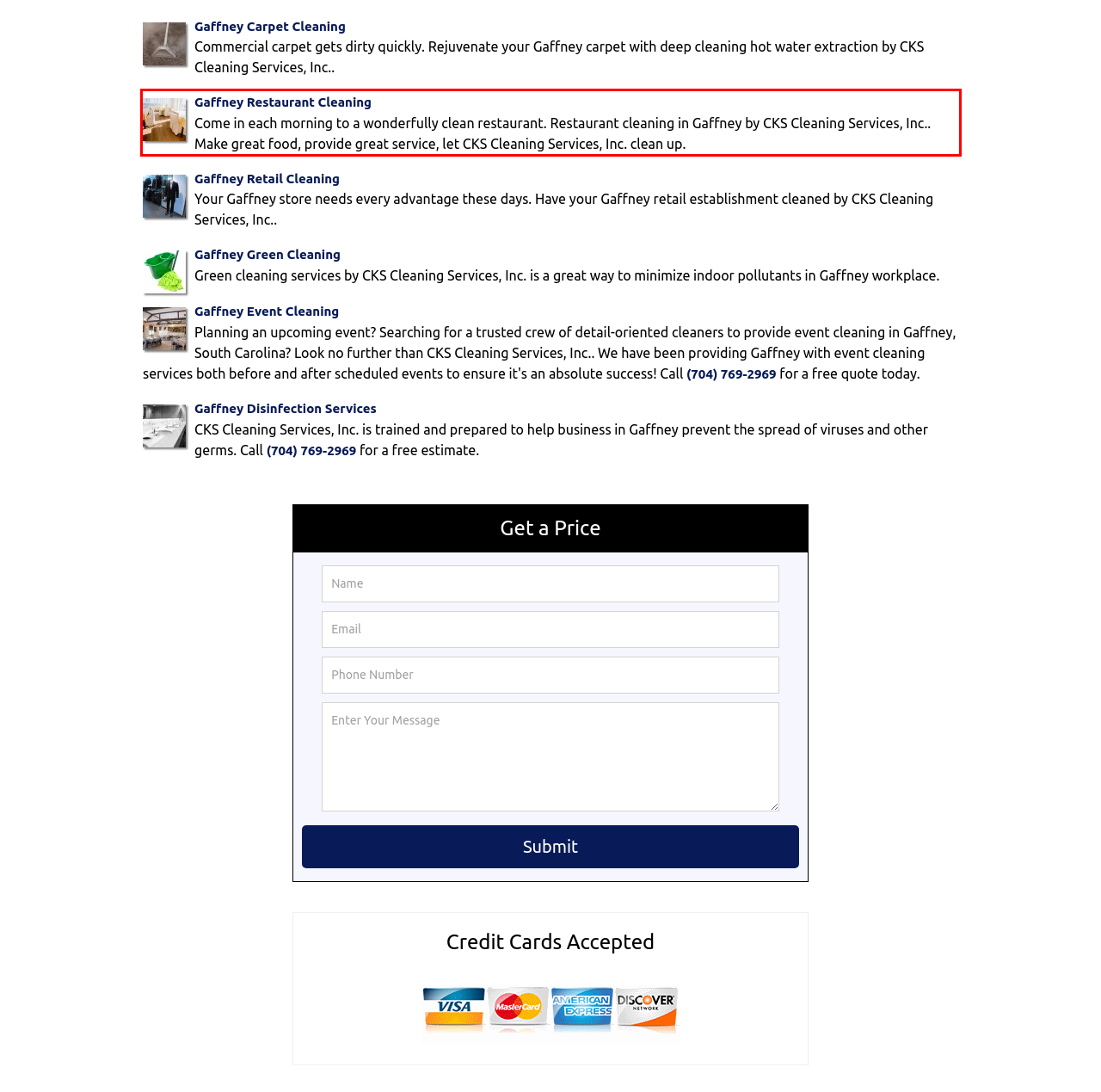You are presented with a webpage screenshot featuring a red bounding box. Perform OCR on the text inside the red bounding box and extract the content.

Gaffney Restaurant Cleaning Come in each morning to a wonderfully clean restaurant. Restaurant cleaning in Gaffney by CKS Cleaning Services, Inc.. Make great food, provide great service, let CKS Cleaning Services, Inc. clean up.